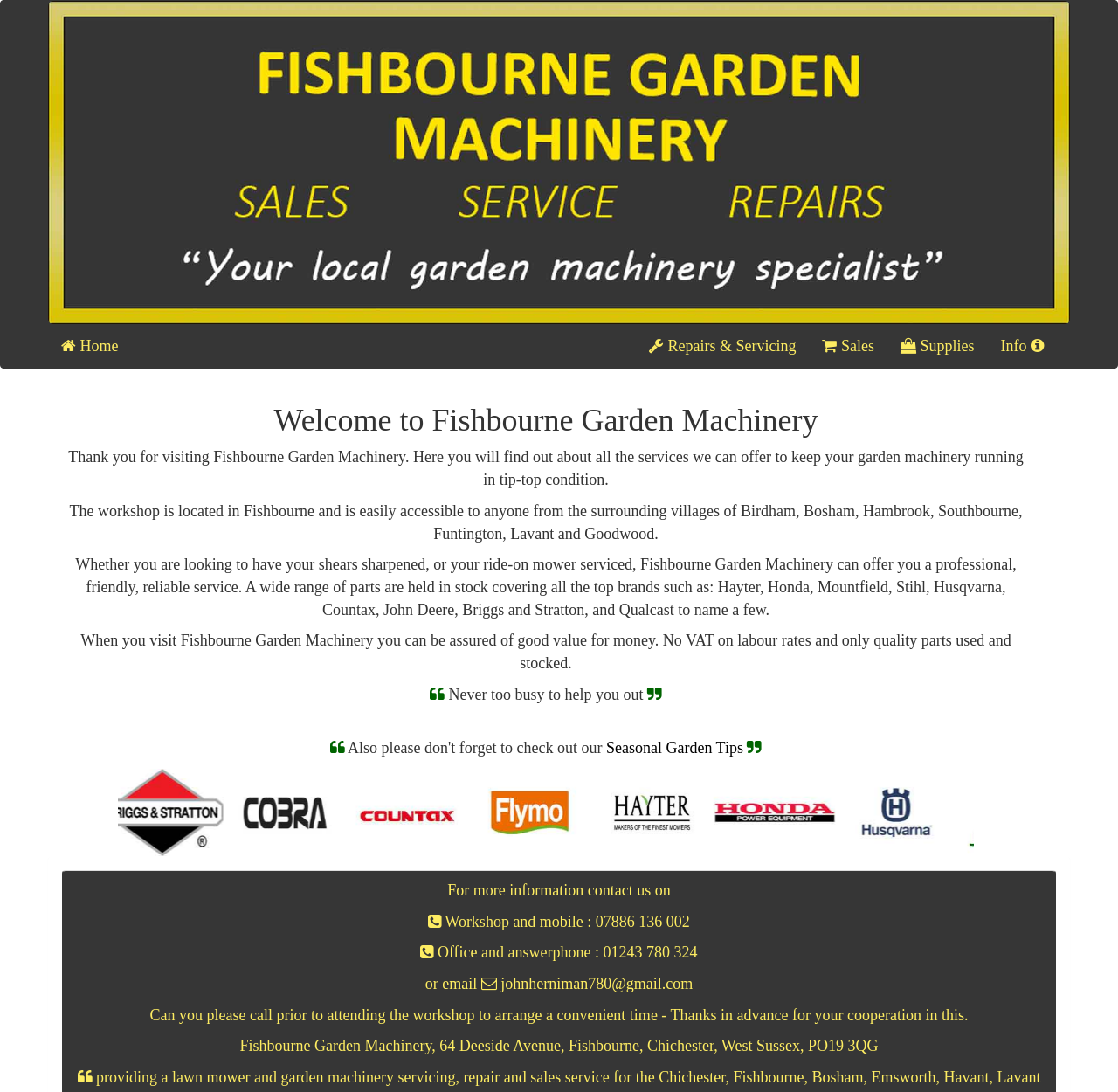Please determine the bounding box coordinates of the element to click on in order to accomplish the following task: "Call the mobile number". Ensure the coordinates are four float numbers ranging from 0 to 1, i.e., [left, top, right, bottom].

[0.533, 0.836, 0.617, 0.852]